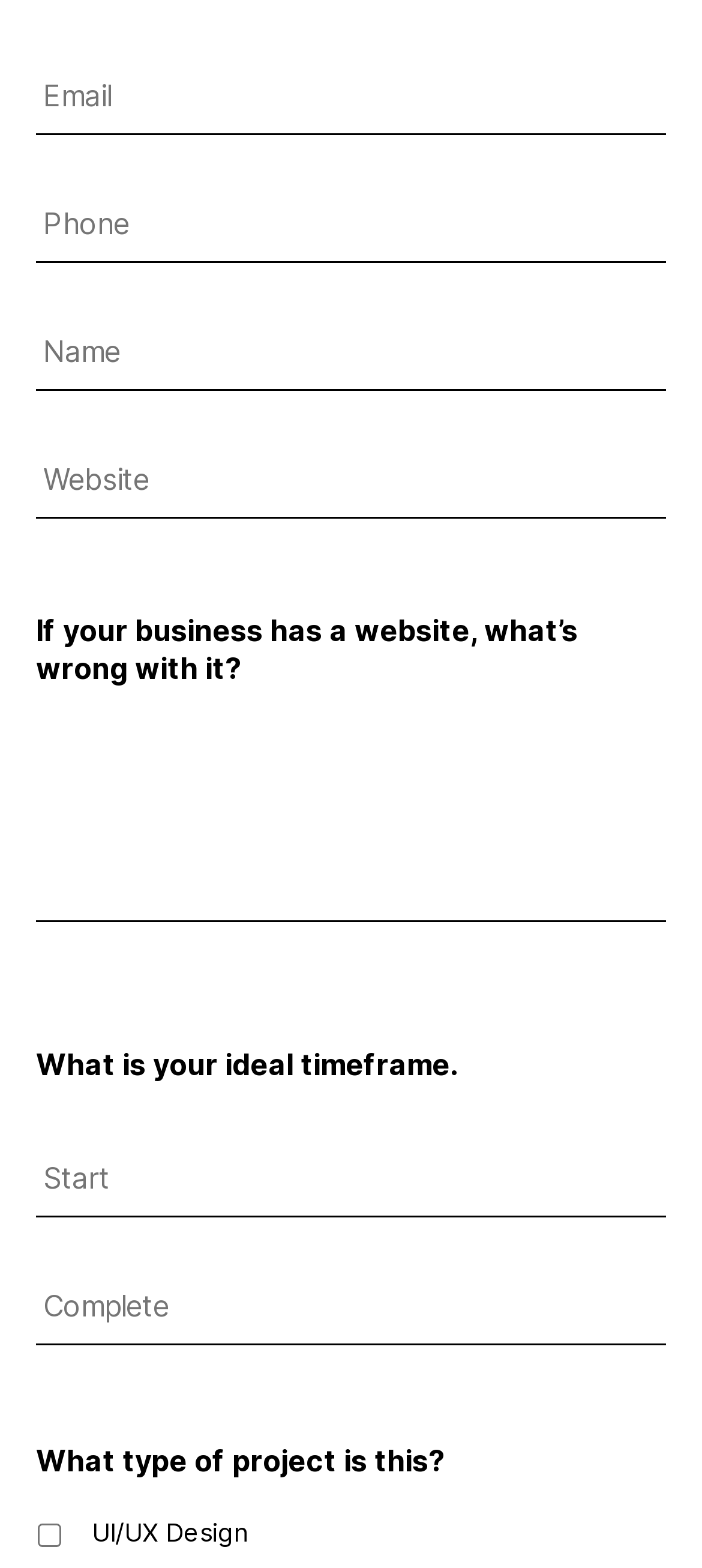Can you specify the bounding box coordinates of the area that needs to be clicked to fulfill the following instruction: "Input phone number"?

[0.051, 0.119, 0.949, 0.168]